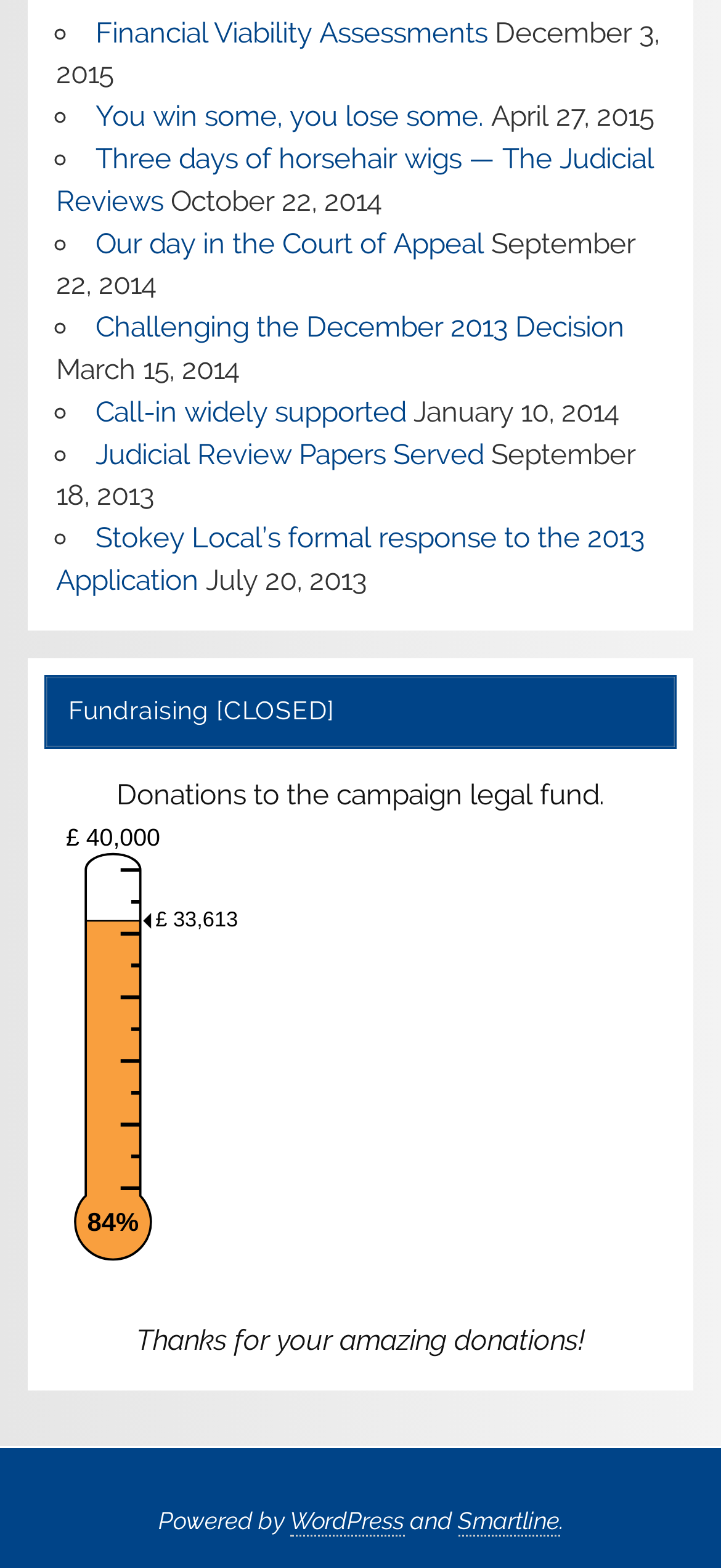Using the description: "Challenging the December 2013 Decision", identify the bounding box of the corresponding UI element in the screenshot.

[0.132, 0.198, 0.866, 0.22]